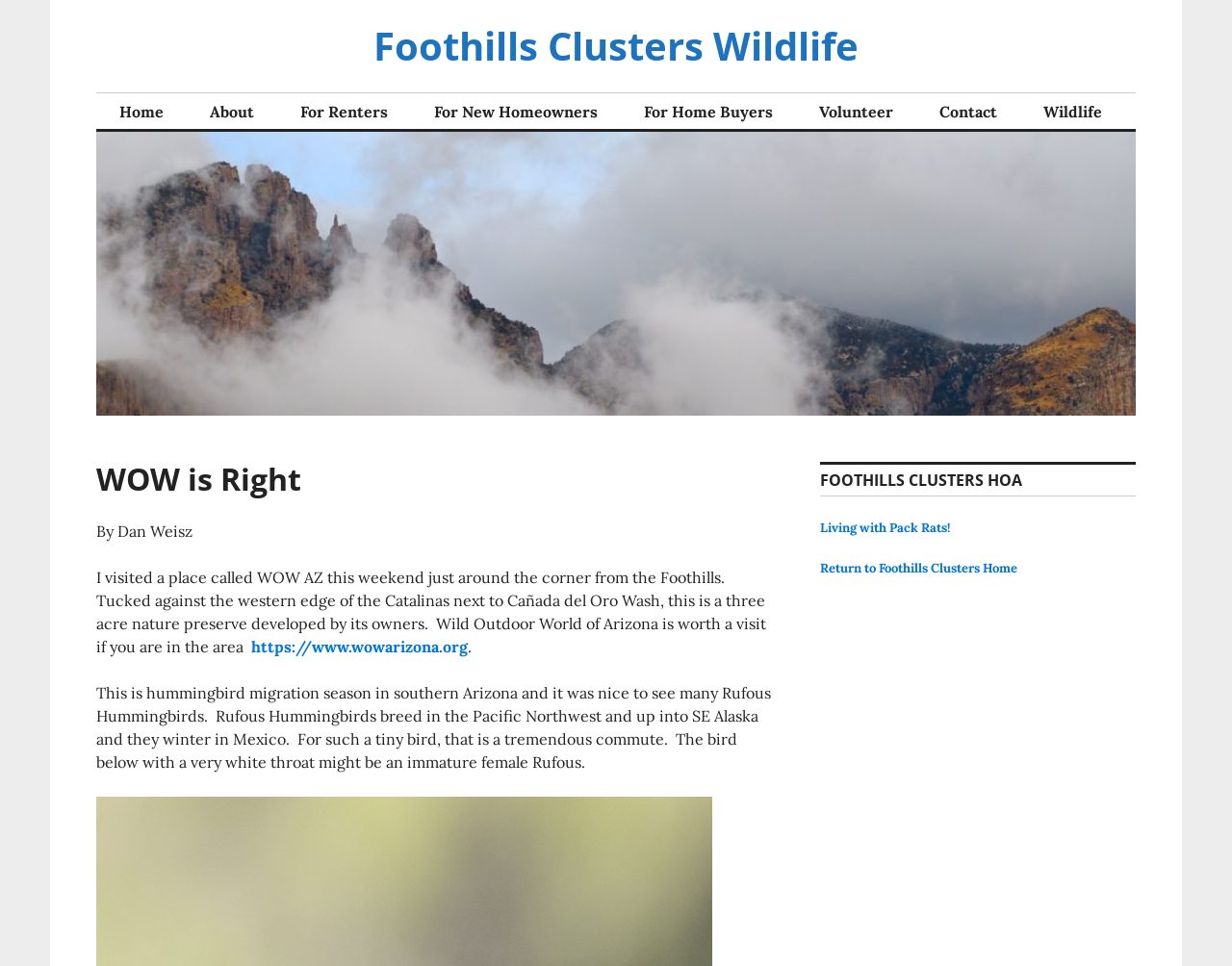Bounding box coordinates are specified in the format (top-left x, top-left y, bottom-right x, bottom-right y). All values are floating point numbers bounded between 0 and 1. Please provide the bounding box coordinate of the region this sentence describes: Contact

[0.744, 0.098, 0.828, 0.133]